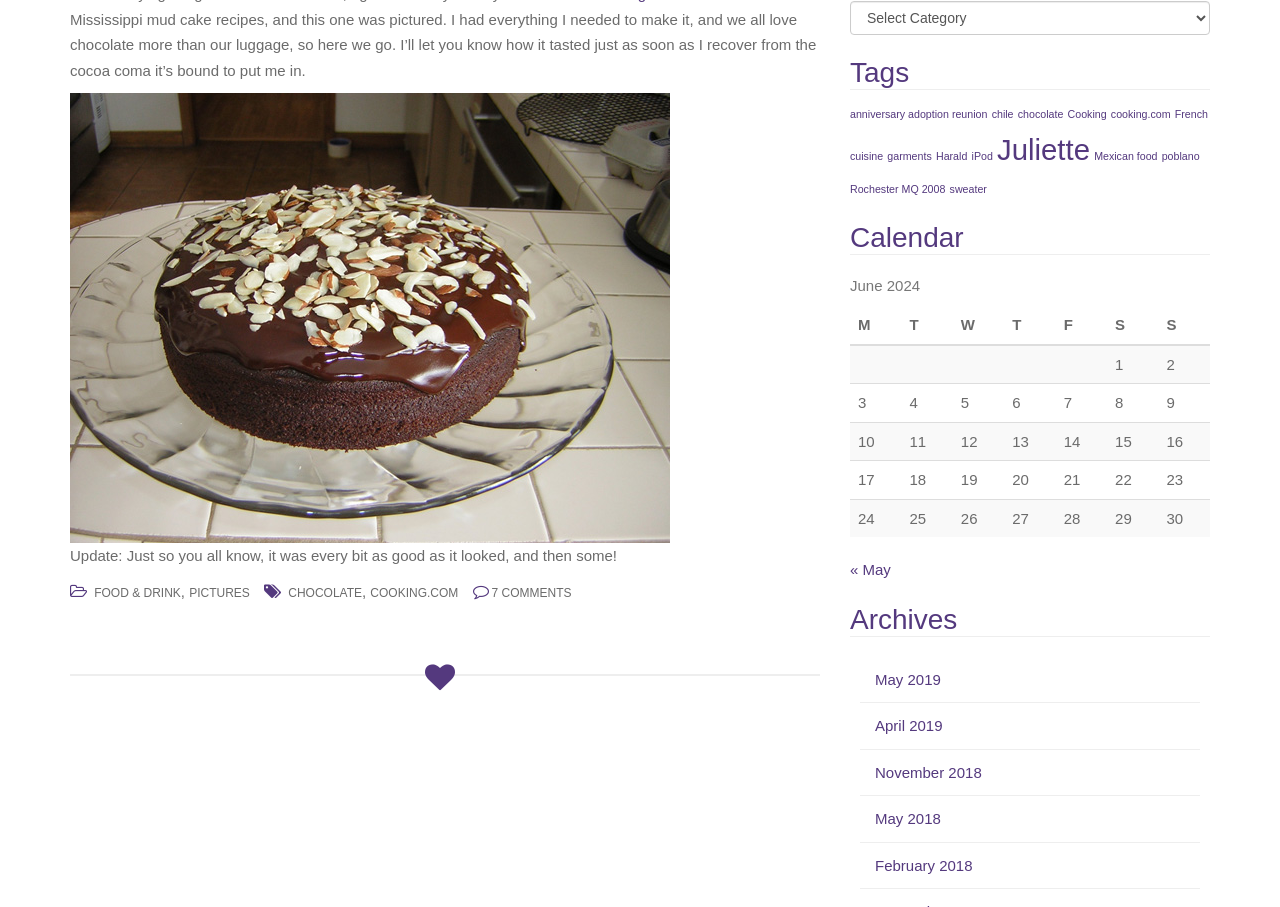Determine the bounding box of the UI component based on this description: "ado@um.edu.mo". The bounding box coordinates should be four float values between 0 and 1, i.e., [left, top, right, bottom].

None